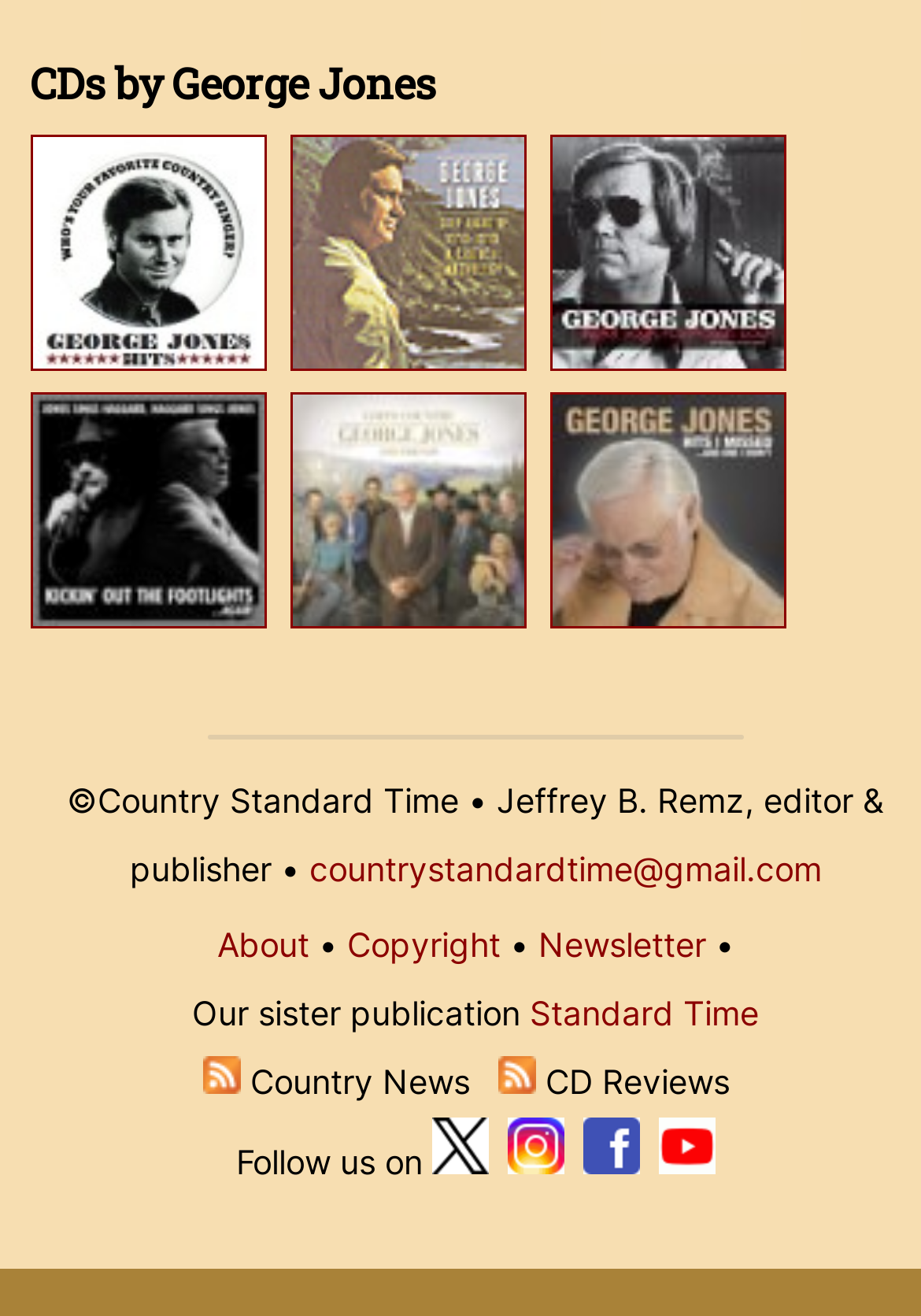Using the information in the image, could you please answer the following question in detail:
How many albums are listed on the webpage?

The webpage has 7 links with album titles and corresponding images, indicating that there are 7 albums listed on the webpage.